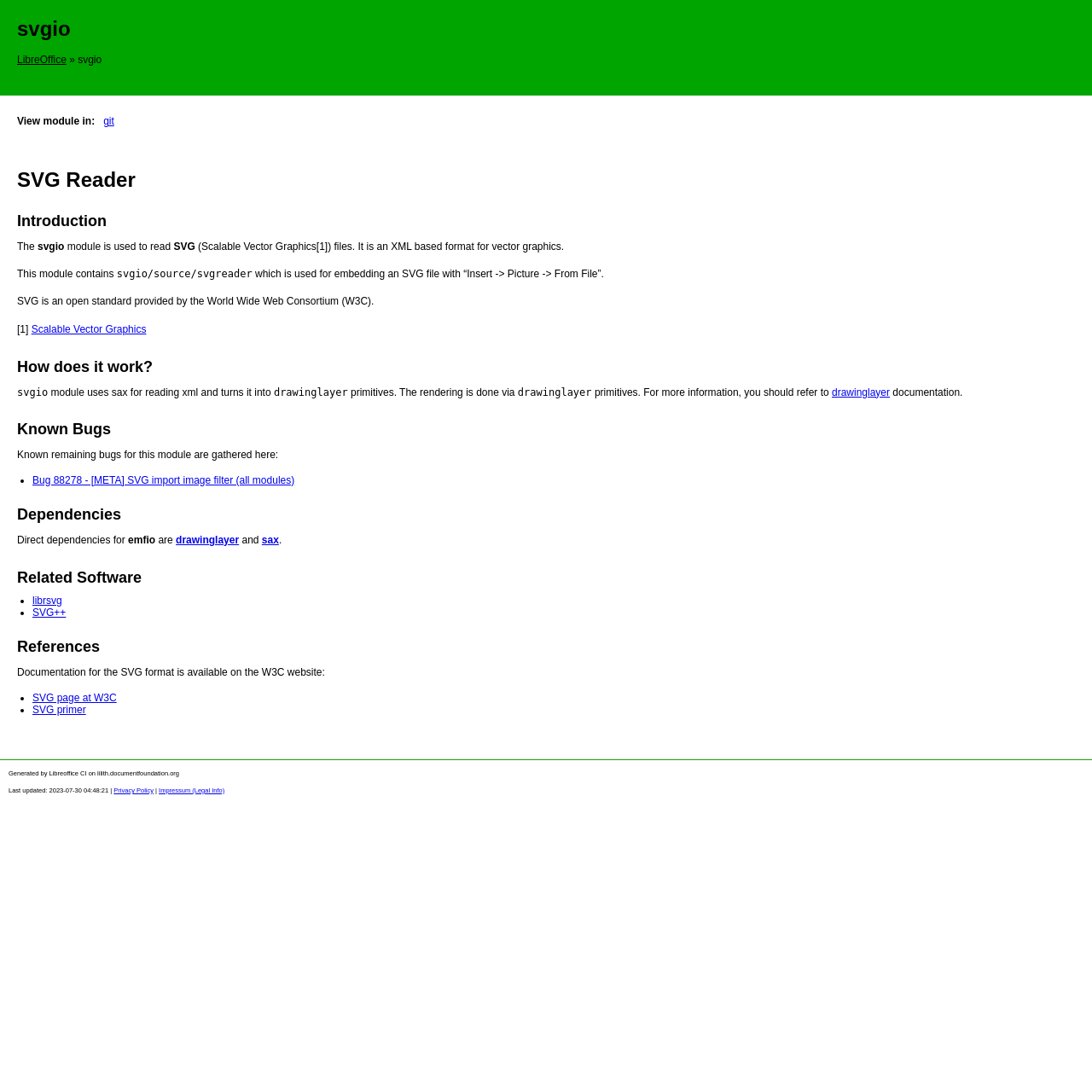What is the name of the module described on this webpage? Using the information from the screenshot, answer with a single word or phrase.

svgio